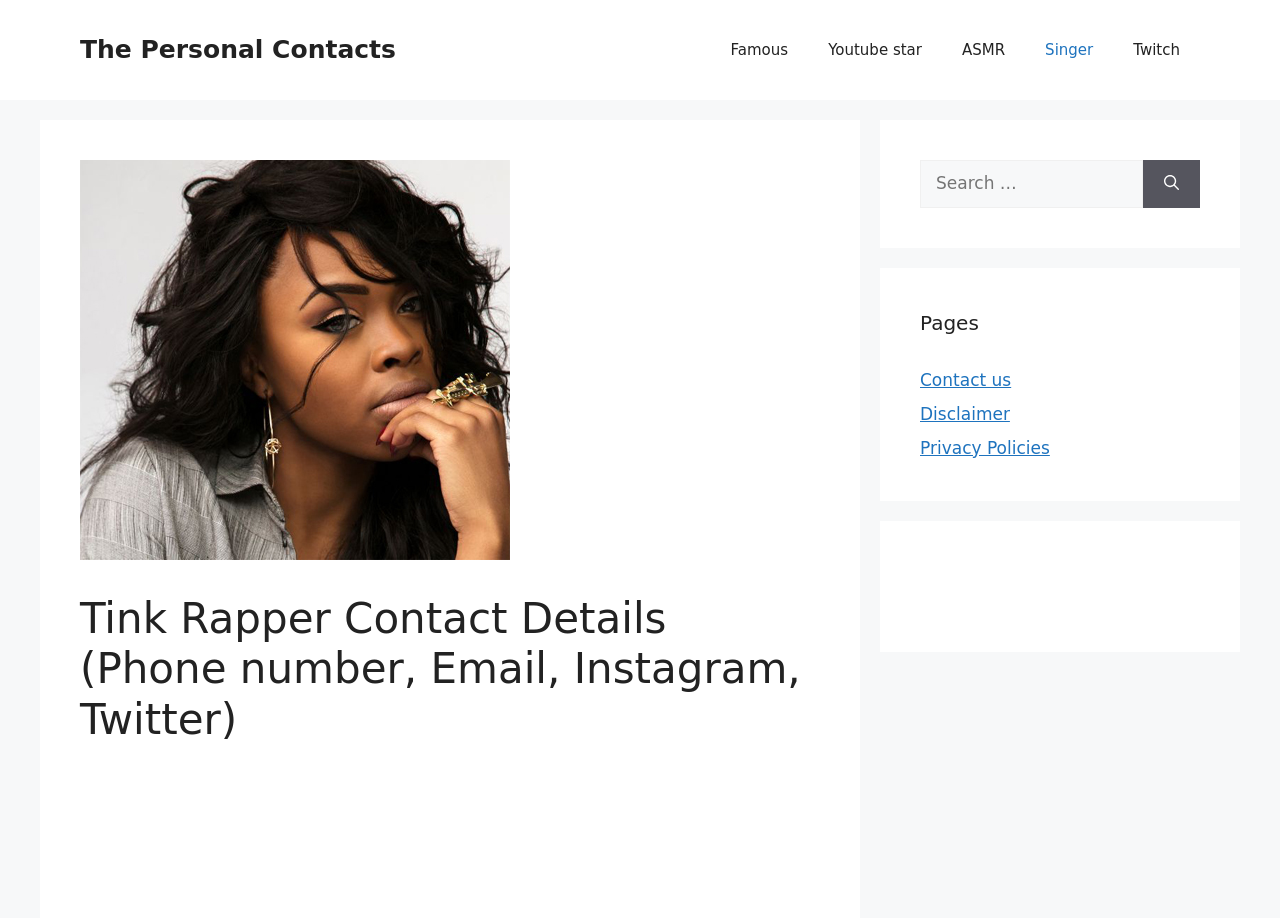Please specify the coordinates of the bounding box for the element that should be clicked to carry out this instruction: "Search for a keyword". The coordinates must be four float numbers between 0 and 1, formatted as [left, top, right, bottom].

[0.719, 0.174, 0.893, 0.226]